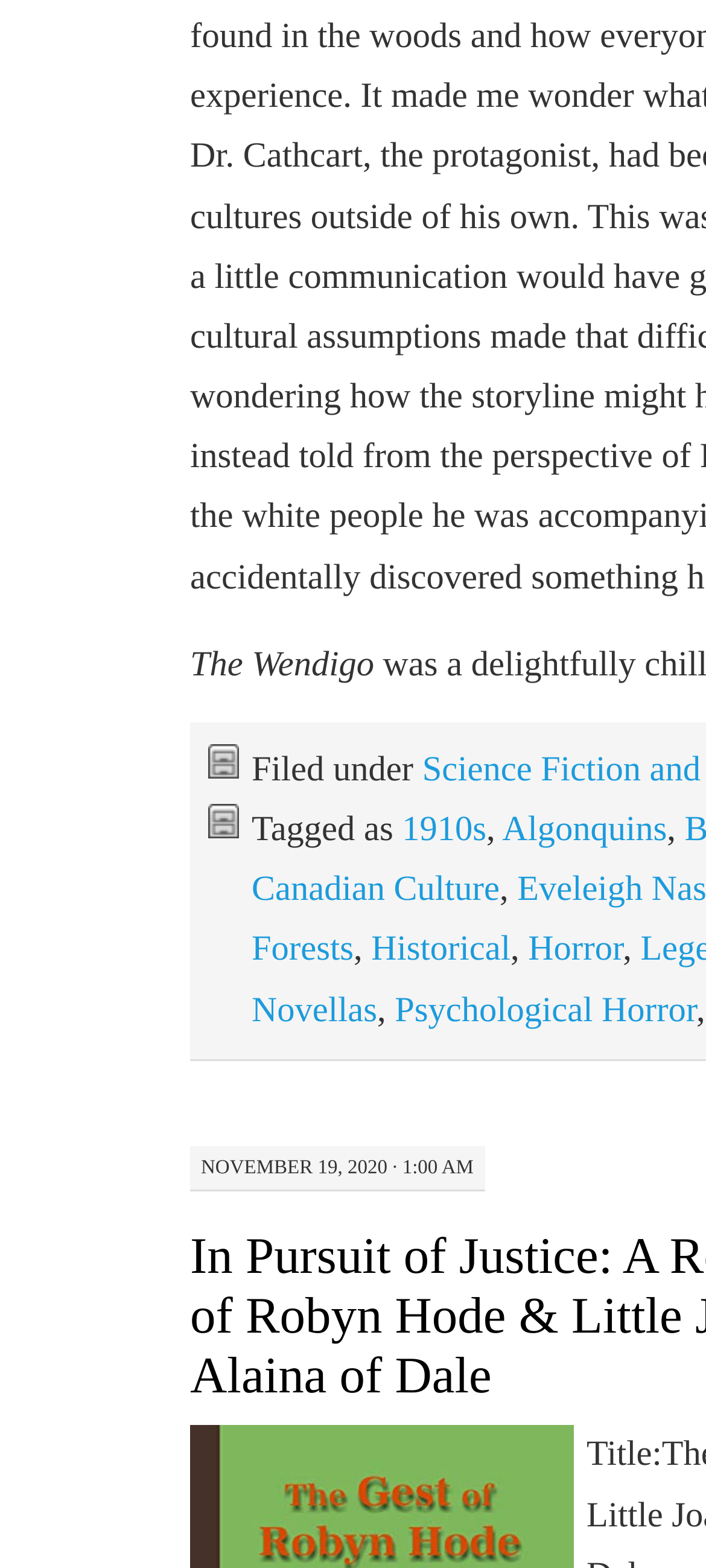Please mark the clickable region by giving the bounding box coordinates needed to complete this instruction: "Click on the 'Psychological Horror' link".

[0.559, 0.632, 0.986, 0.657]